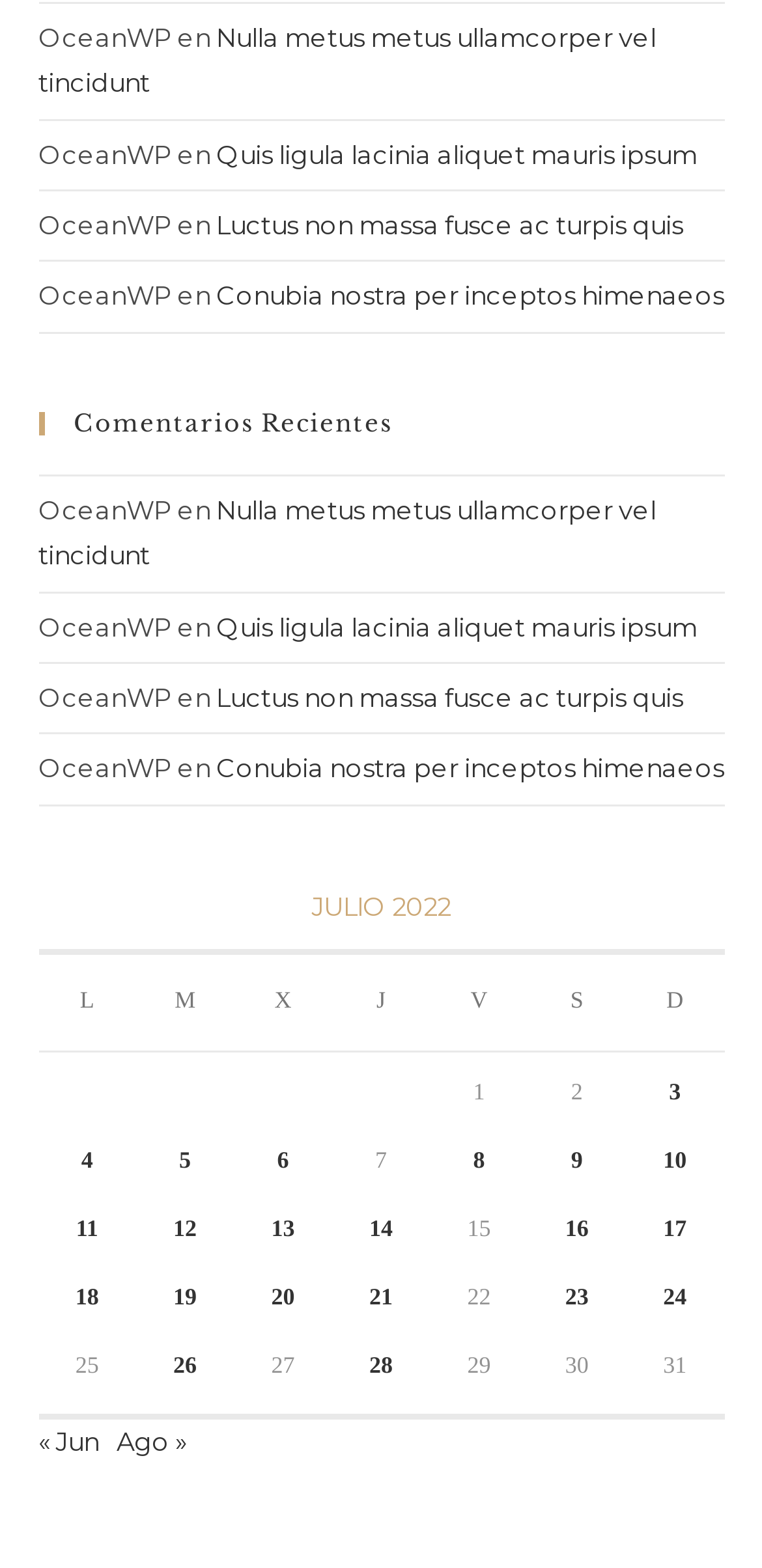Locate the bounding box coordinates of the region to be clicked to comply with the following instruction: "click on the link 'Conubia nostra per inceptos himenaeos'". The coordinates must be four float numbers between 0 and 1, in the form [left, top, right, bottom].

[0.283, 0.179, 0.95, 0.198]